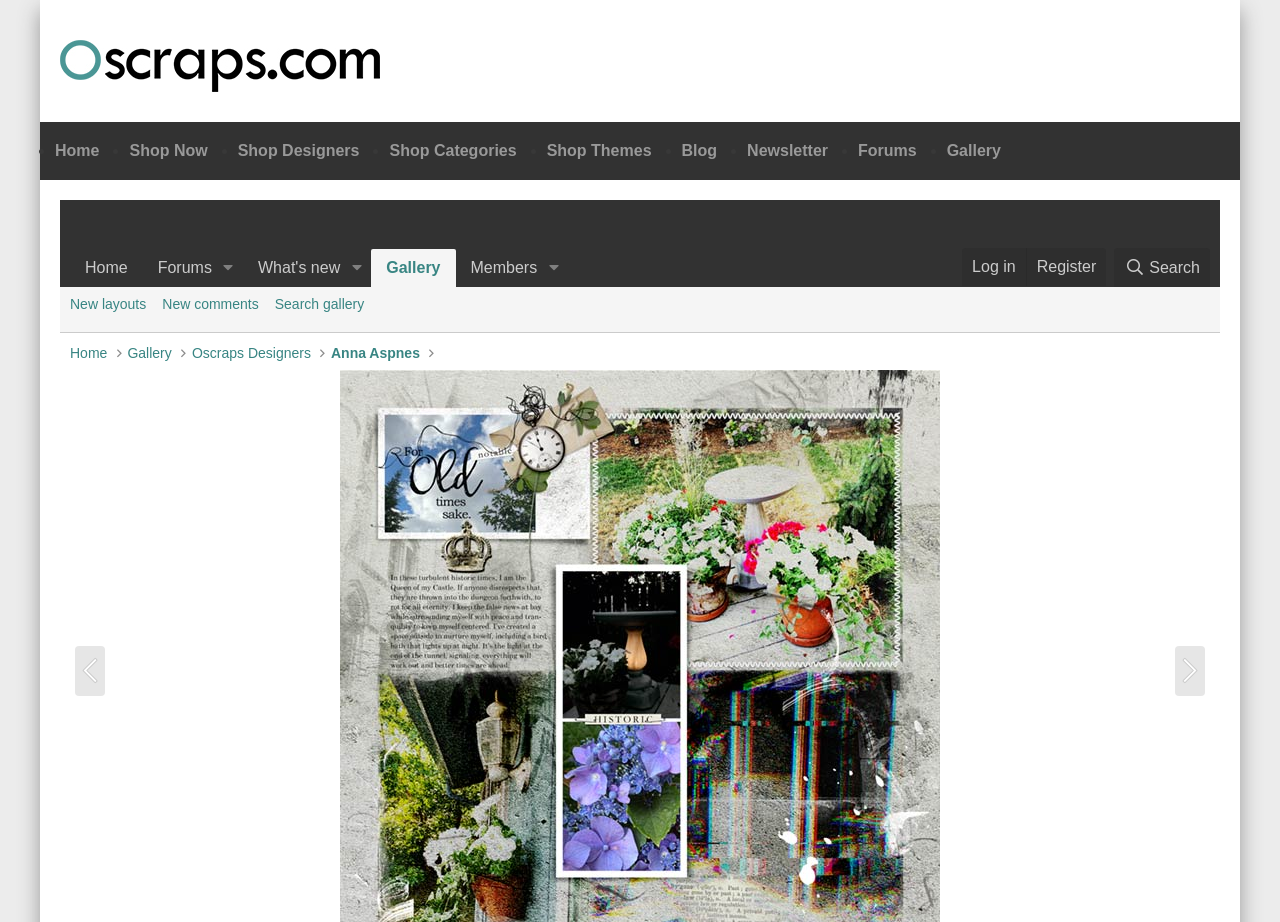Please identify the bounding box coordinates of the element on the webpage that should be clicked to follow this instruction: "View the 'Gallery'". The bounding box coordinates should be given as four float numbers between 0 and 1, formatted as [left, top, right, bottom].

[0.74, 0.154, 0.782, 0.172]